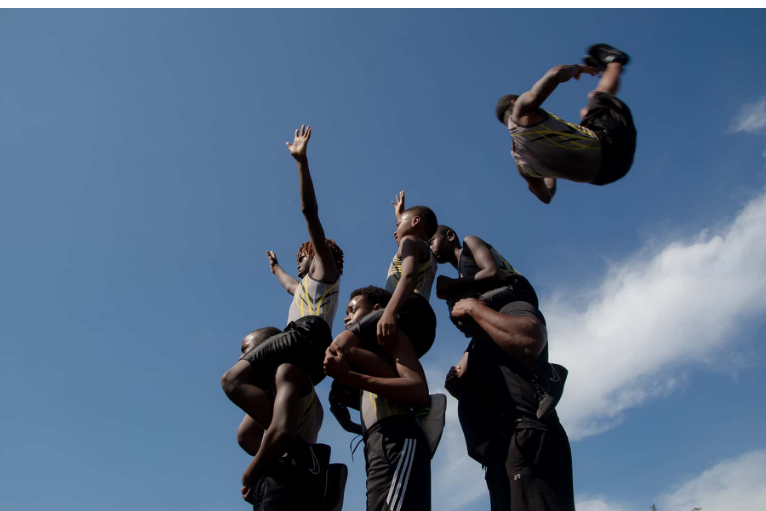What are the boys dressed in?
Provide a detailed and well-explained answer to the question.

The boys are dressed in matching athletic gear, which is indicative of a team spirit and suggests that they are participating in a sports event together.